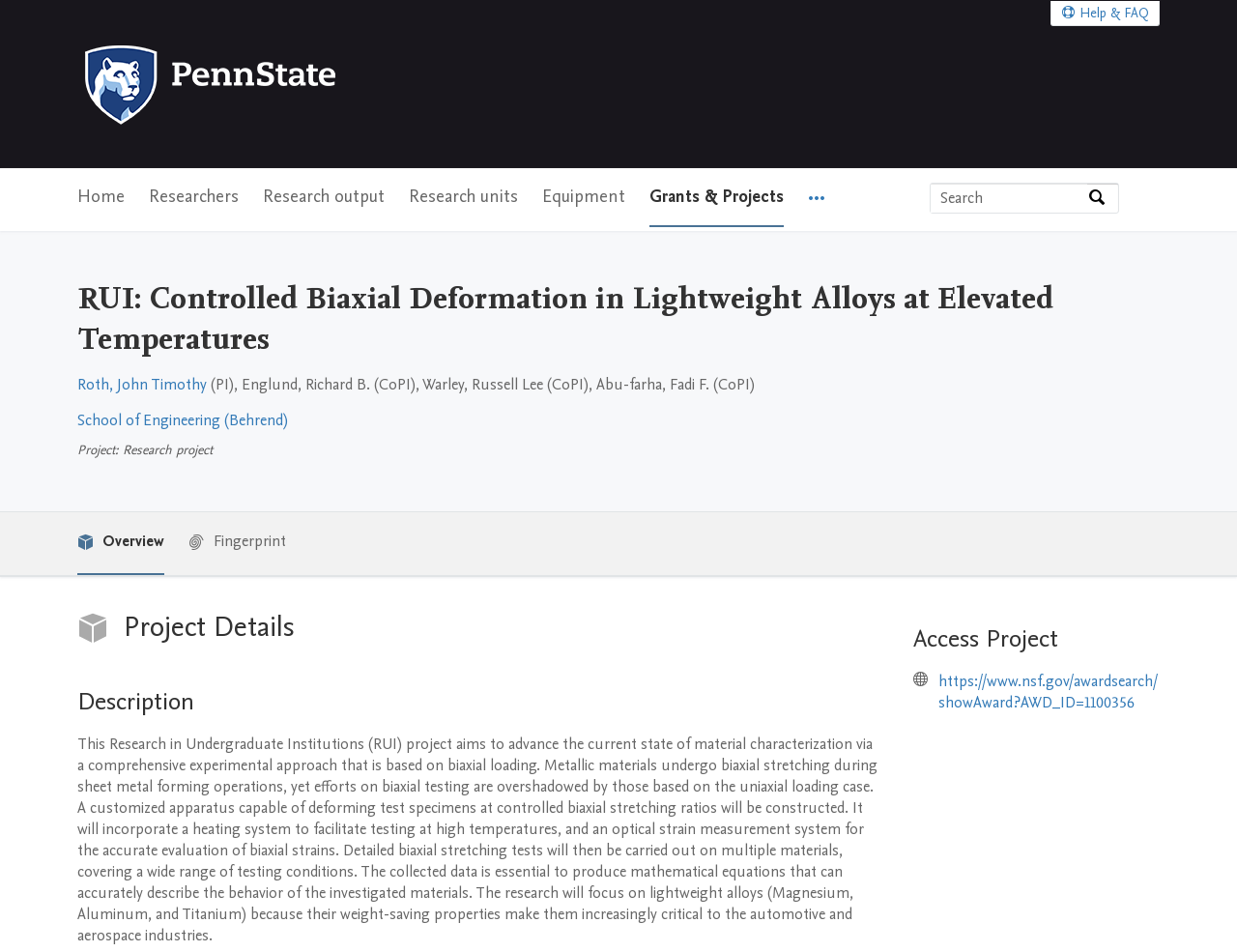Give a concise answer using only one word or phrase for this question:
What is the name of the university?

Penn State